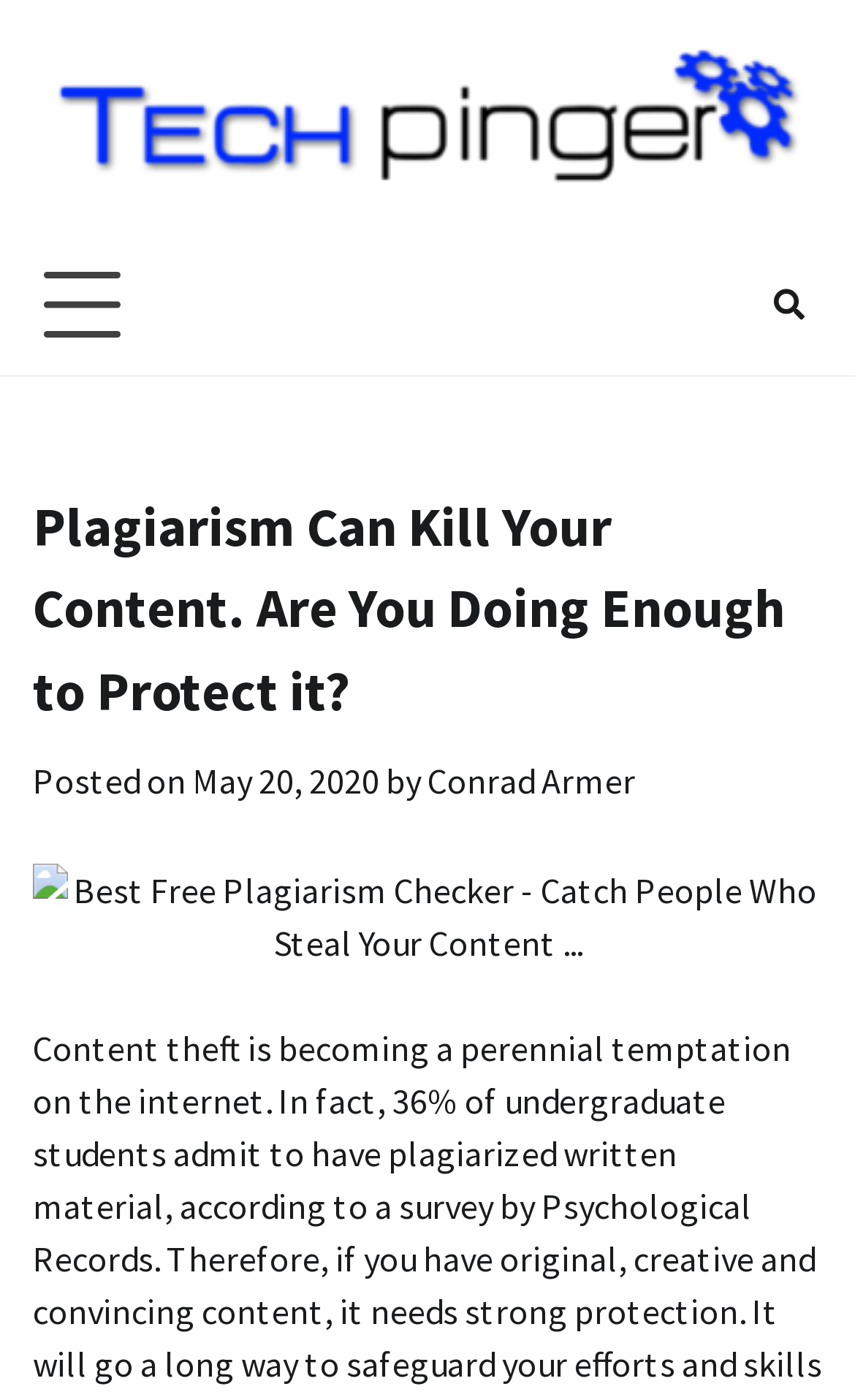Determine the title of the webpage and give its text content.

Plagiarism Can Kill Your Content. Are You Doing Enough to Protect it?